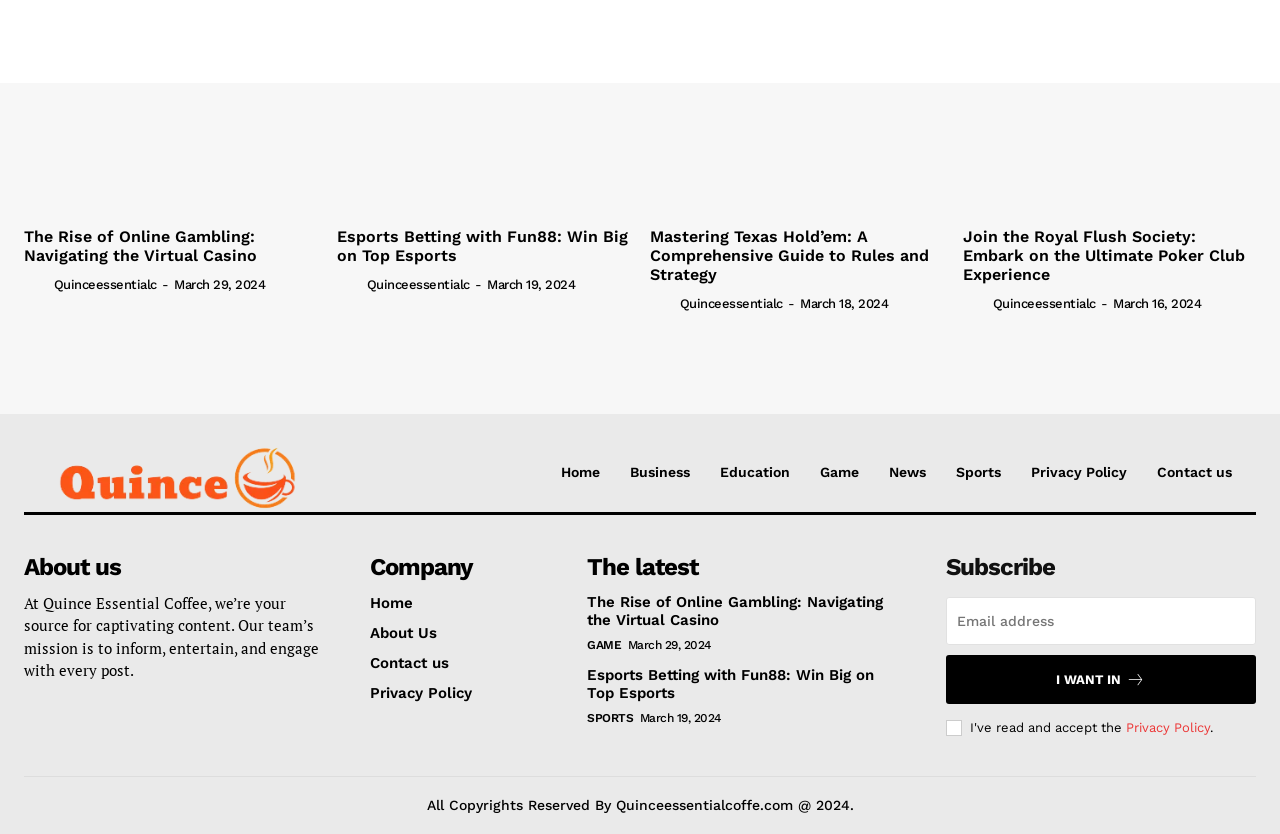Please identify the bounding box coordinates of the clickable region that I should interact with to perform the following instruction: "Click the 'I WANT IN' button". The coordinates should be expressed as four float numbers between 0 and 1, i.e., [left, top, right, bottom].

[0.739, 0.785, 0.981, 0.844]